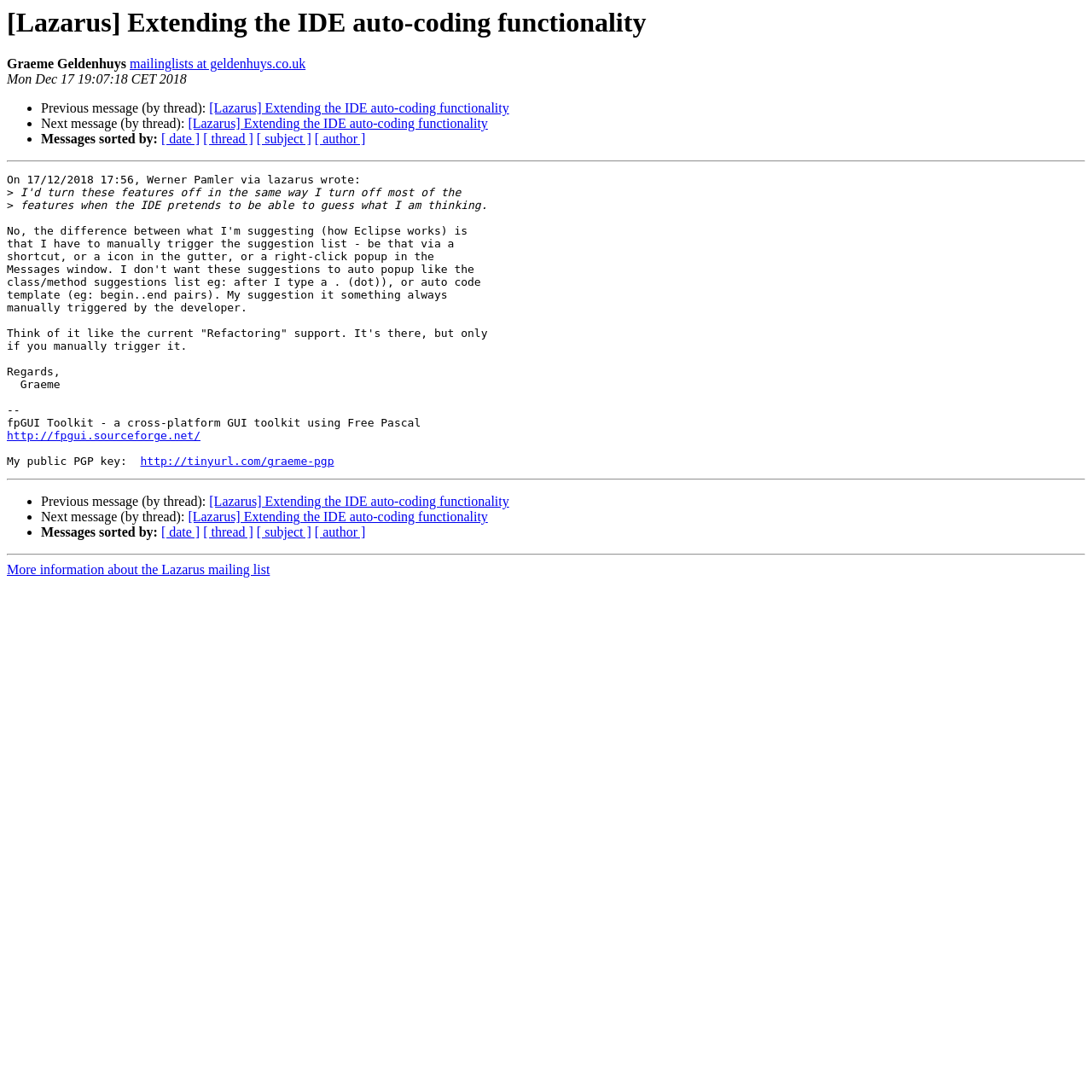Please find the main title text of this webpage.

[Lazarus] Extending the IDE auto-coding functionality